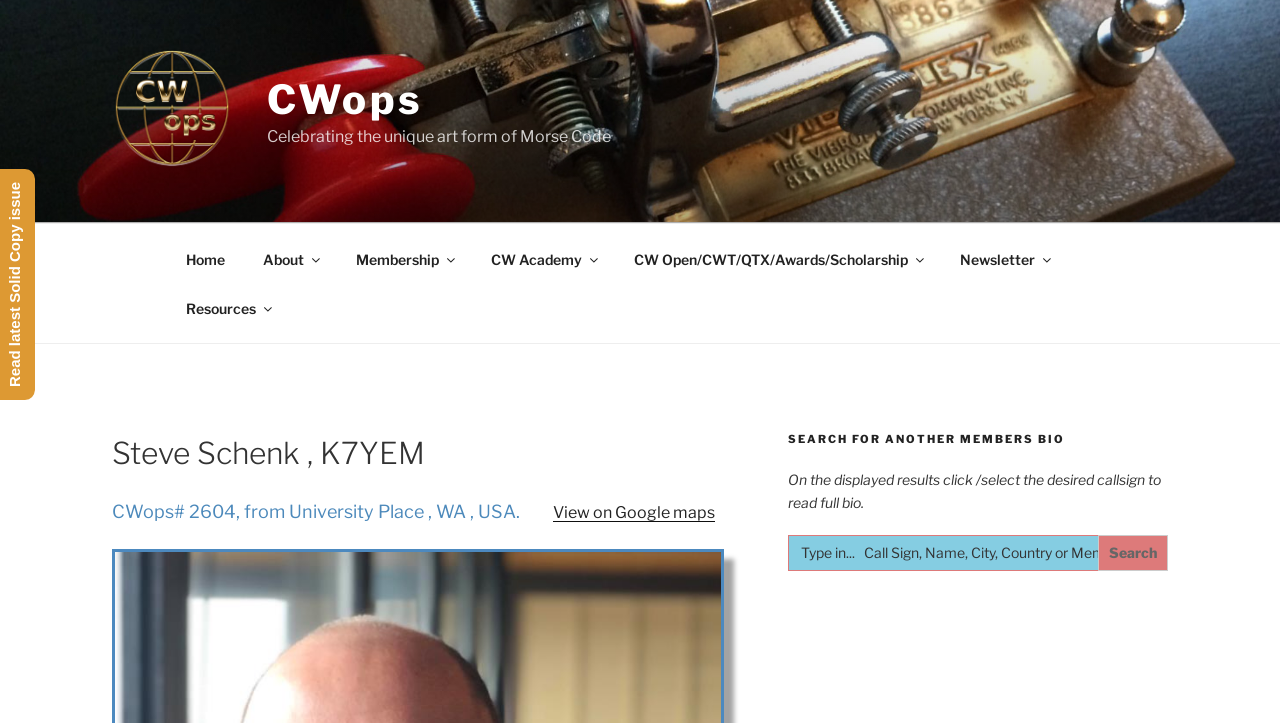What is the name of the organization?
Look at the image and provide a short answer using one word or a phrase.

CWops